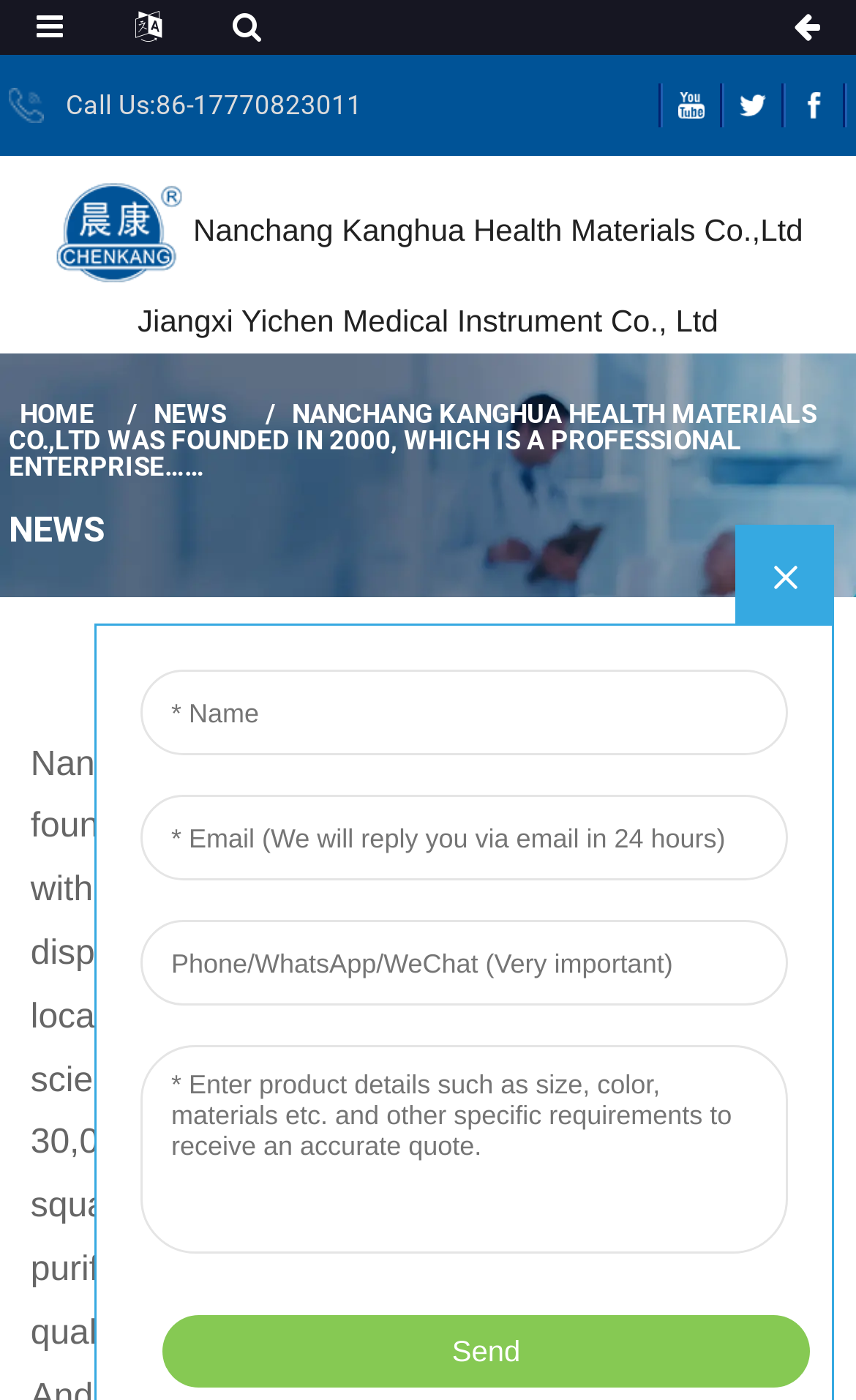Locate the bounding box coordinates of the clickable area needed to fulfill the instruction: "Call the phone number".

[0.01, 0.06, 0.423, 0.091]